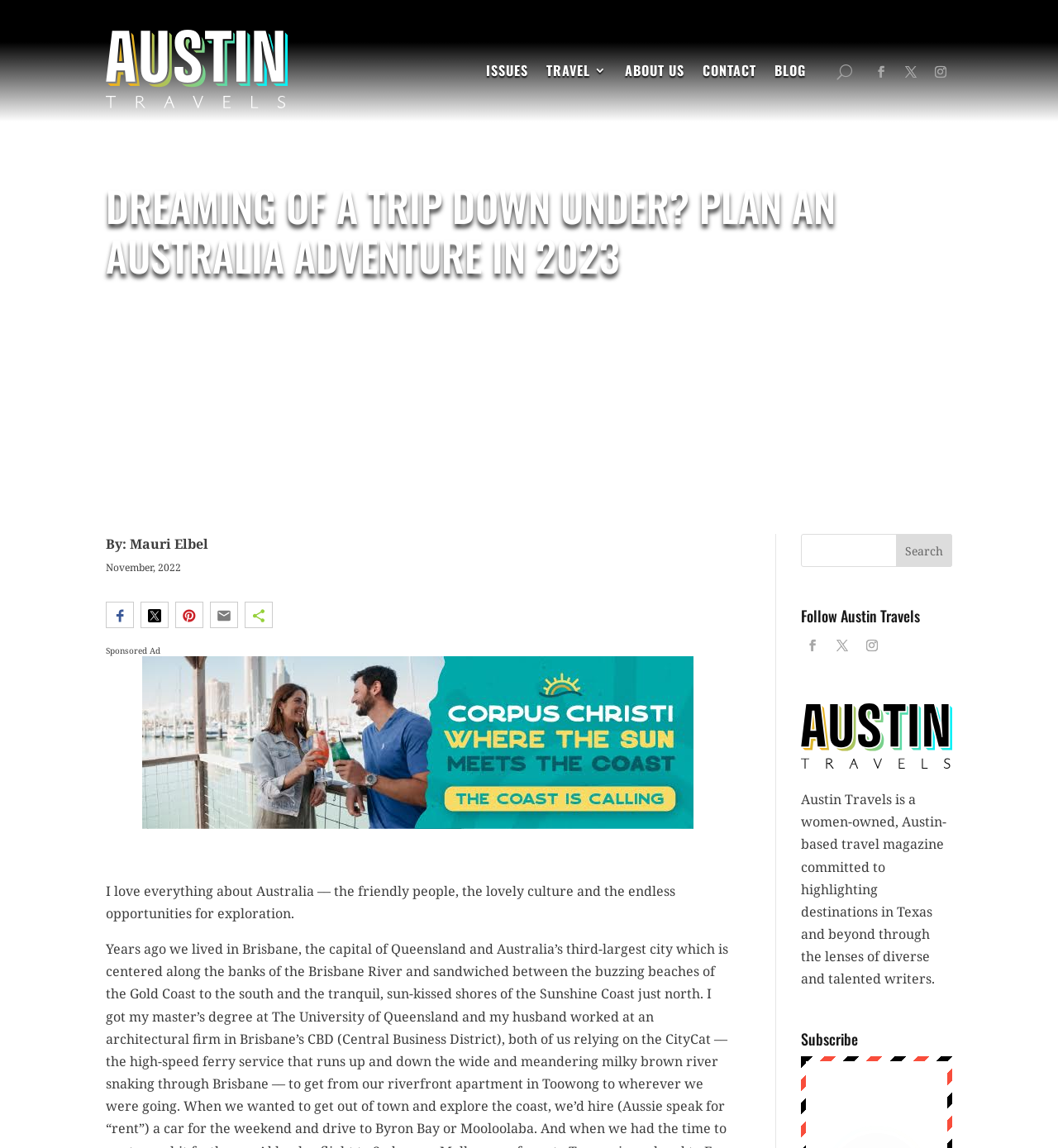Please find the bounding box for the UI element described by: "block explorer".

None